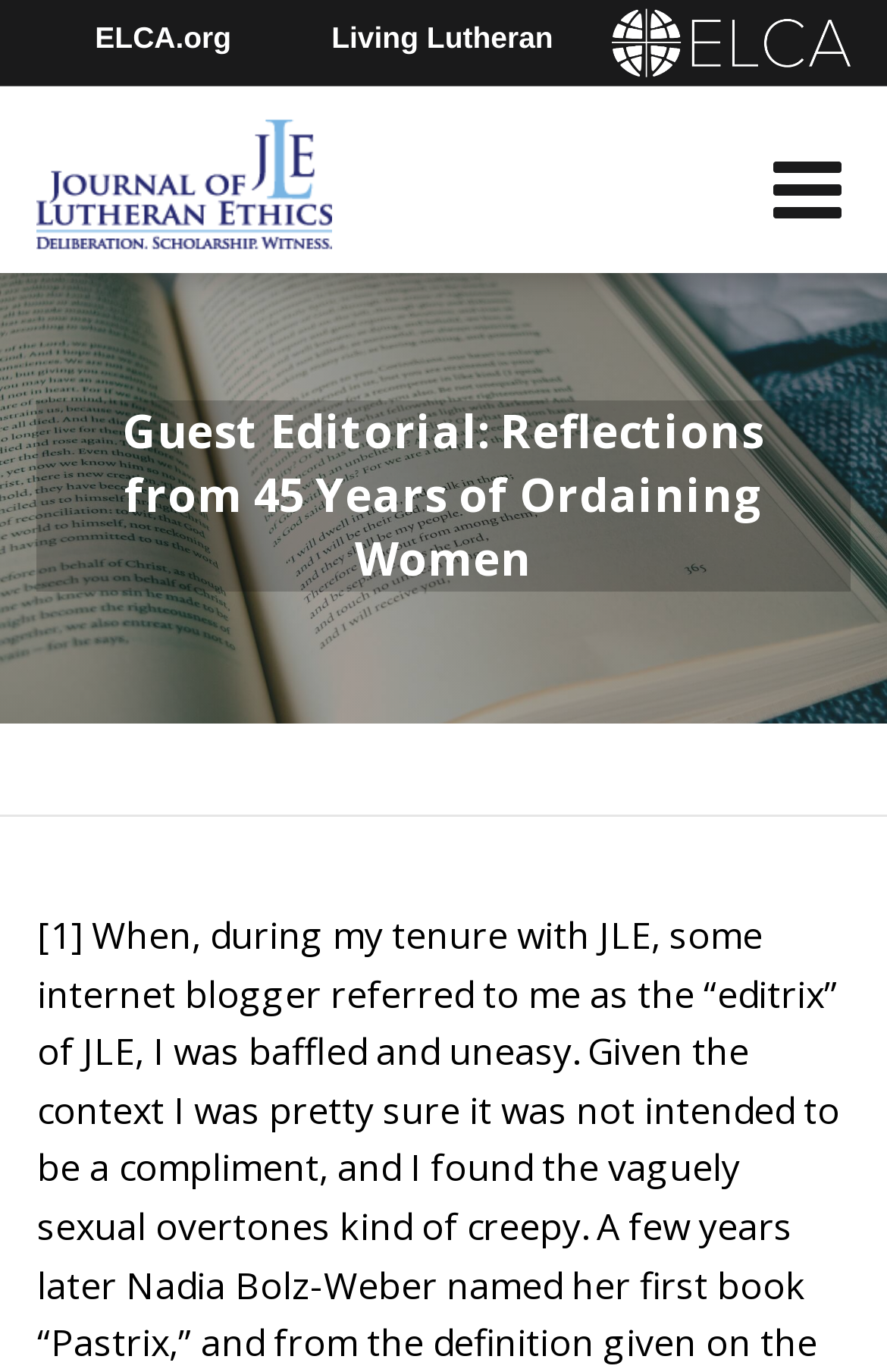Write an elaborate caption that captures the essence of the webpage.

The webpage appears to be an editorial article from the Journal of Lutheran Ethics, with a title "Guest Editorial: Reflections from 45 Years of Ordaining Women". 

At the top left of the page, there is a link to the "Journal of Lutheran Ethics Logo" accompanied by an image of the logo. Below this, there is a heading that displays the title of the article. 

On the top right of the page, there are several links, including "Churchwide Assembly", "Youth Gathering", and "ELCA Directory", which is accompanied by an image of the ELCA logo. There is also a lone link with no text at the top right corner of the page.

The article itself appears to be a personal reflection, with the author discussing their experience being referred to as the "editrix" of the Journal of Lutheran Ethics.